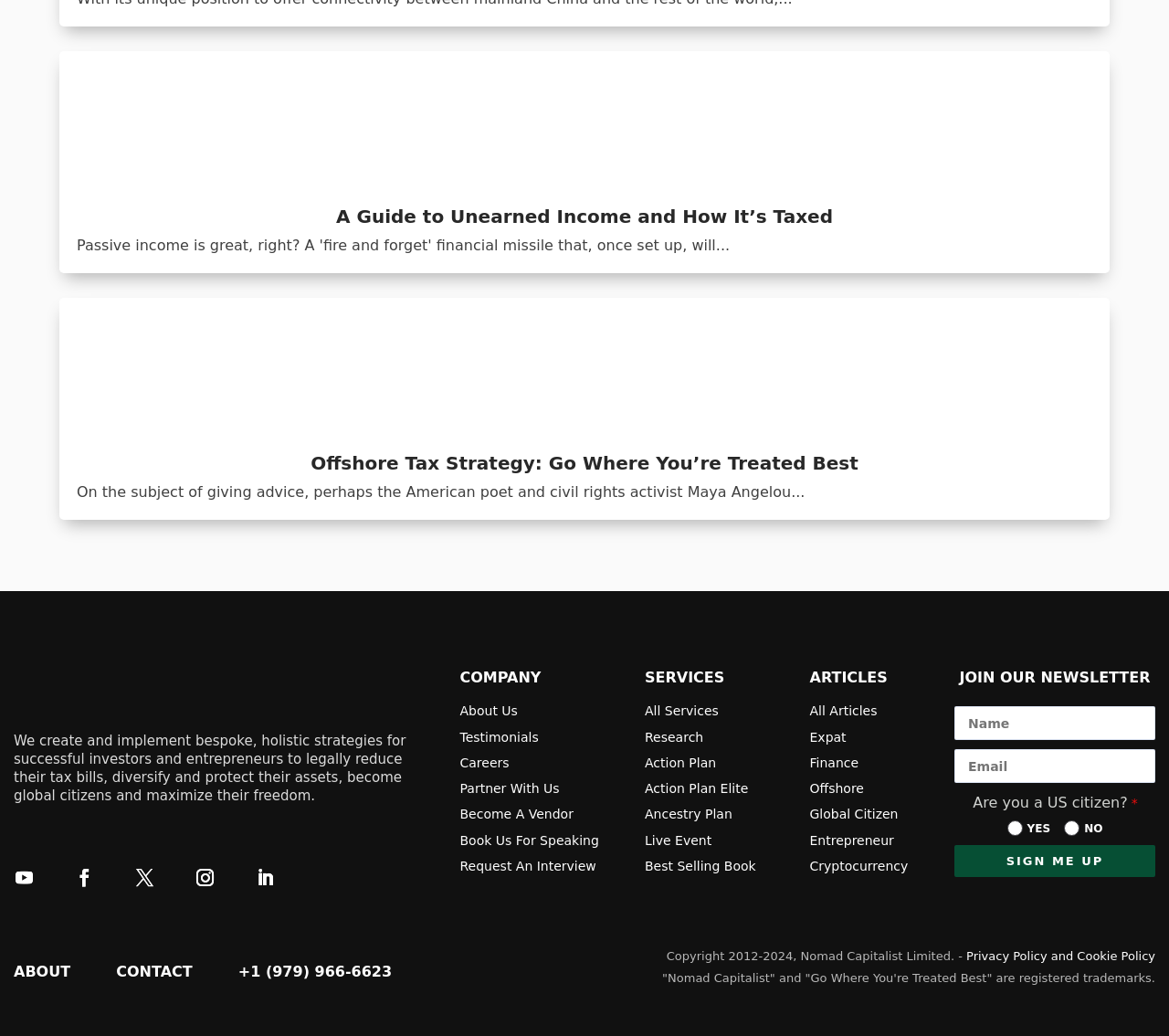Please provide a comprehensive answer to the question below using the information from the image: How many links are there on the top of the webpage?

I counted the links on the top of the webpage, and there are three links: 'ABOUT', 'CONTACT', and the phone number link.